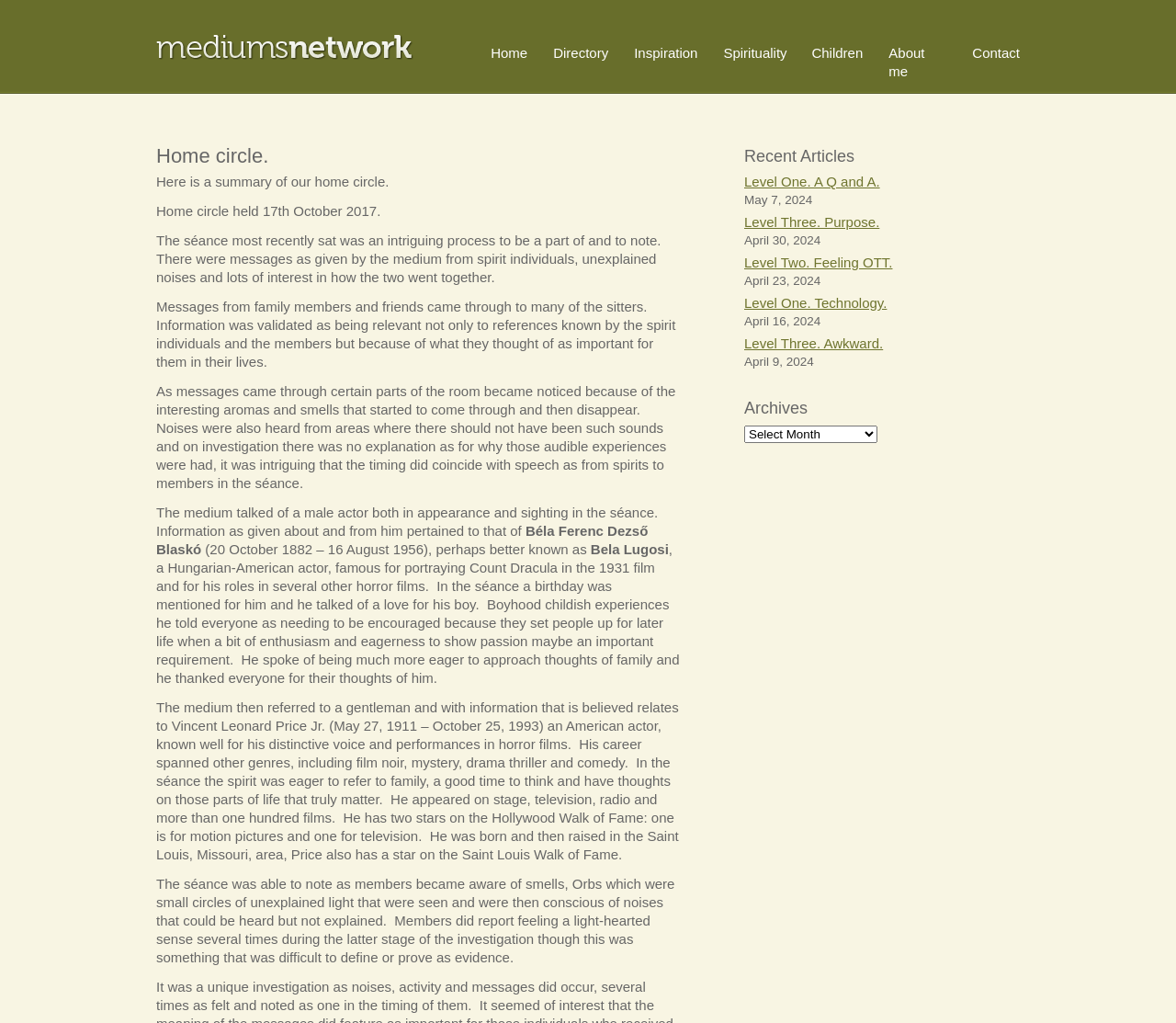Provide the bounding box coordinates of the HTML element this sentence describes: "Mediums Network". The bounding box coordinates consist of four float numbers between 0 and 1, i.e., [left, top, right, bottom].

[0.133, 0.031, 0.354, 0.059]